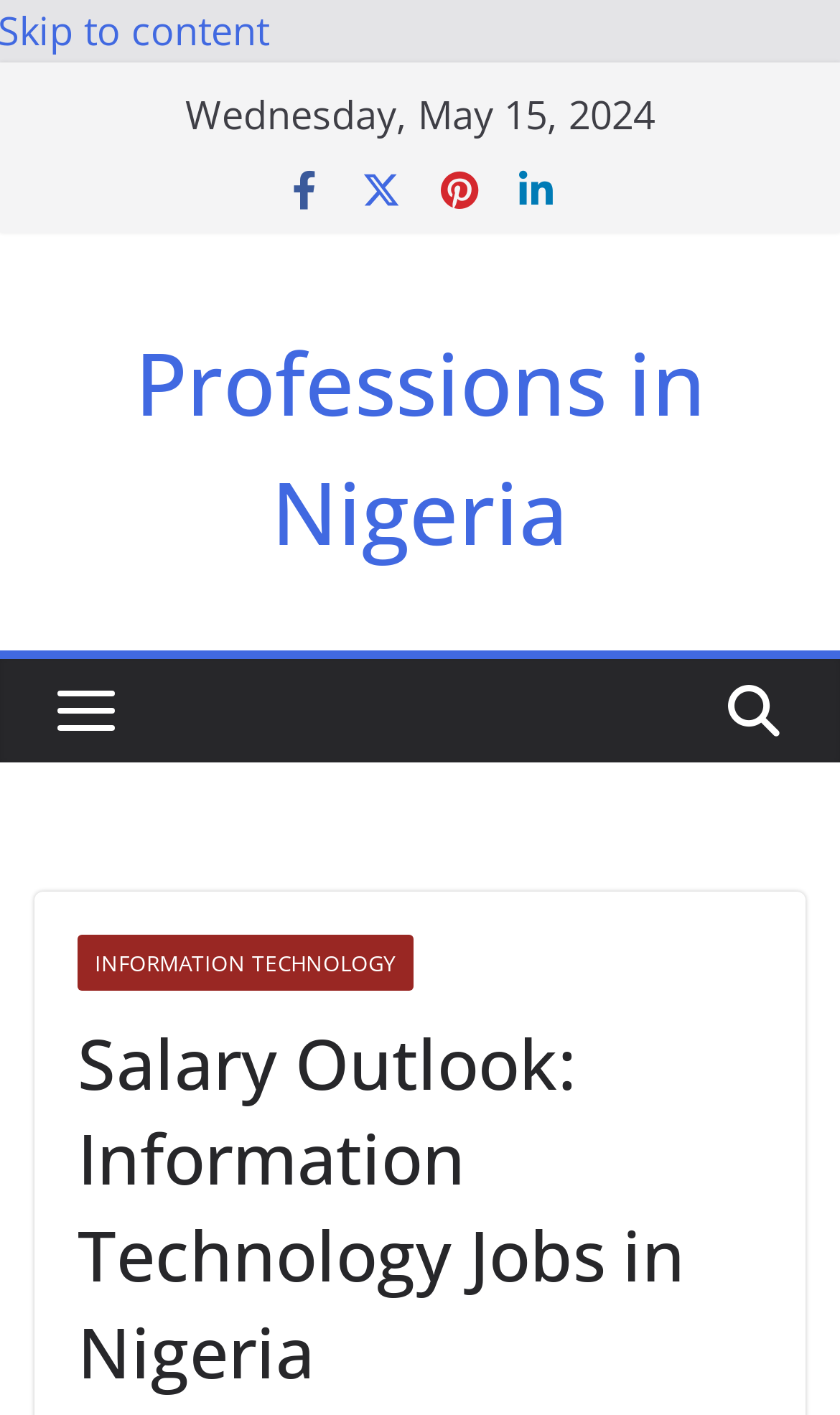Respond with a single word or phrase:
What is the job sector mentioned in the sub-menu?

INFORMATION TECHNOLOGY